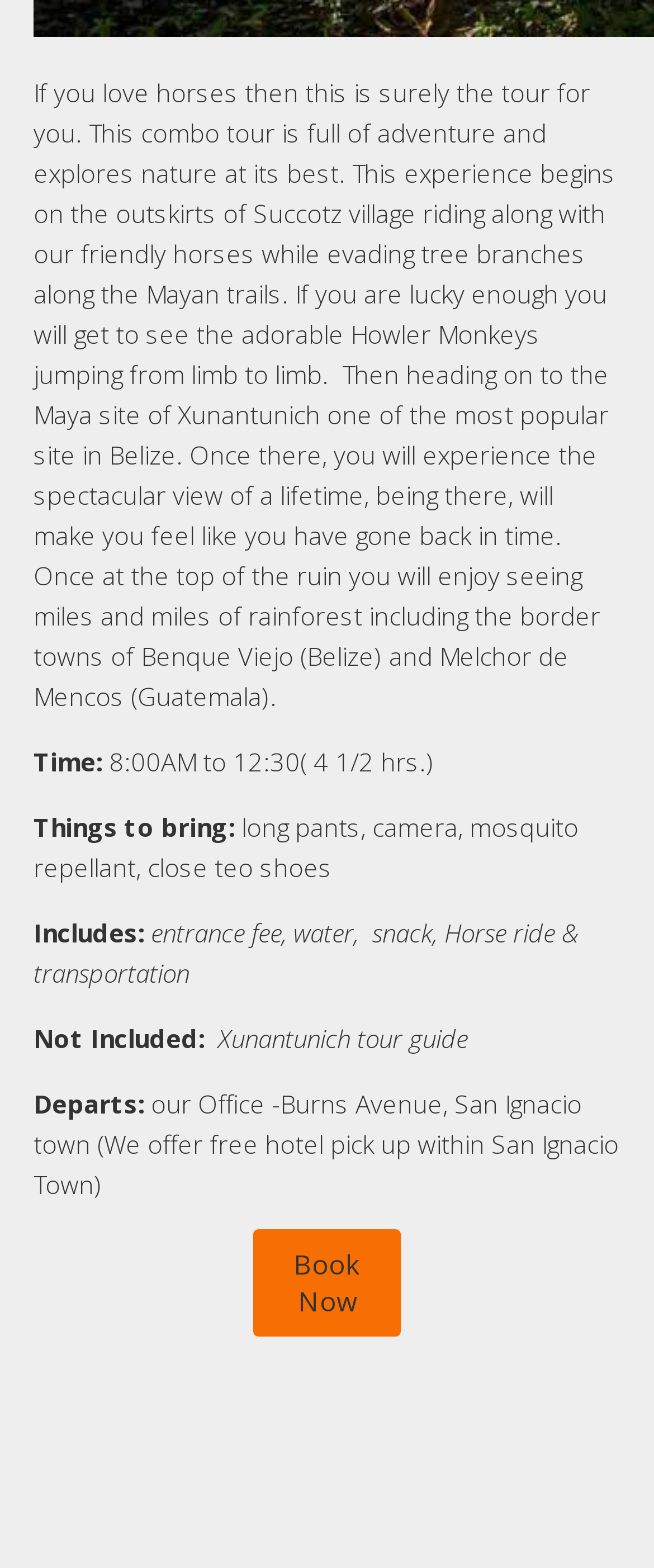Answer the following in one word or a short phrase: 
Where does the tour depart from?

our Office -Burns Avenue, San Ignacio town